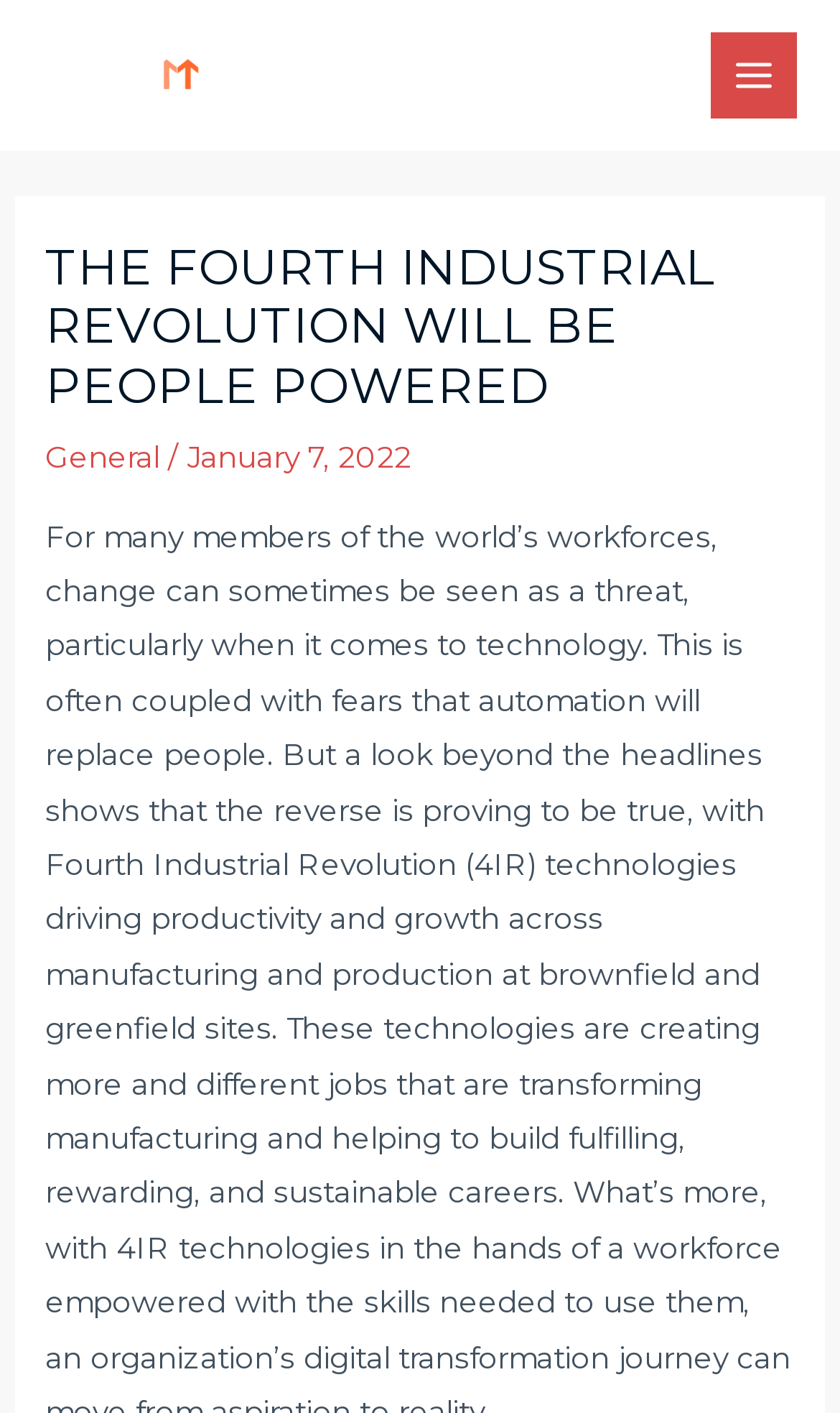Locate and extract the text of the main heading on the webpage.

THE FOURTH INDUSTRIAL REVOLUTION WILL BE PEOPLE POWERED